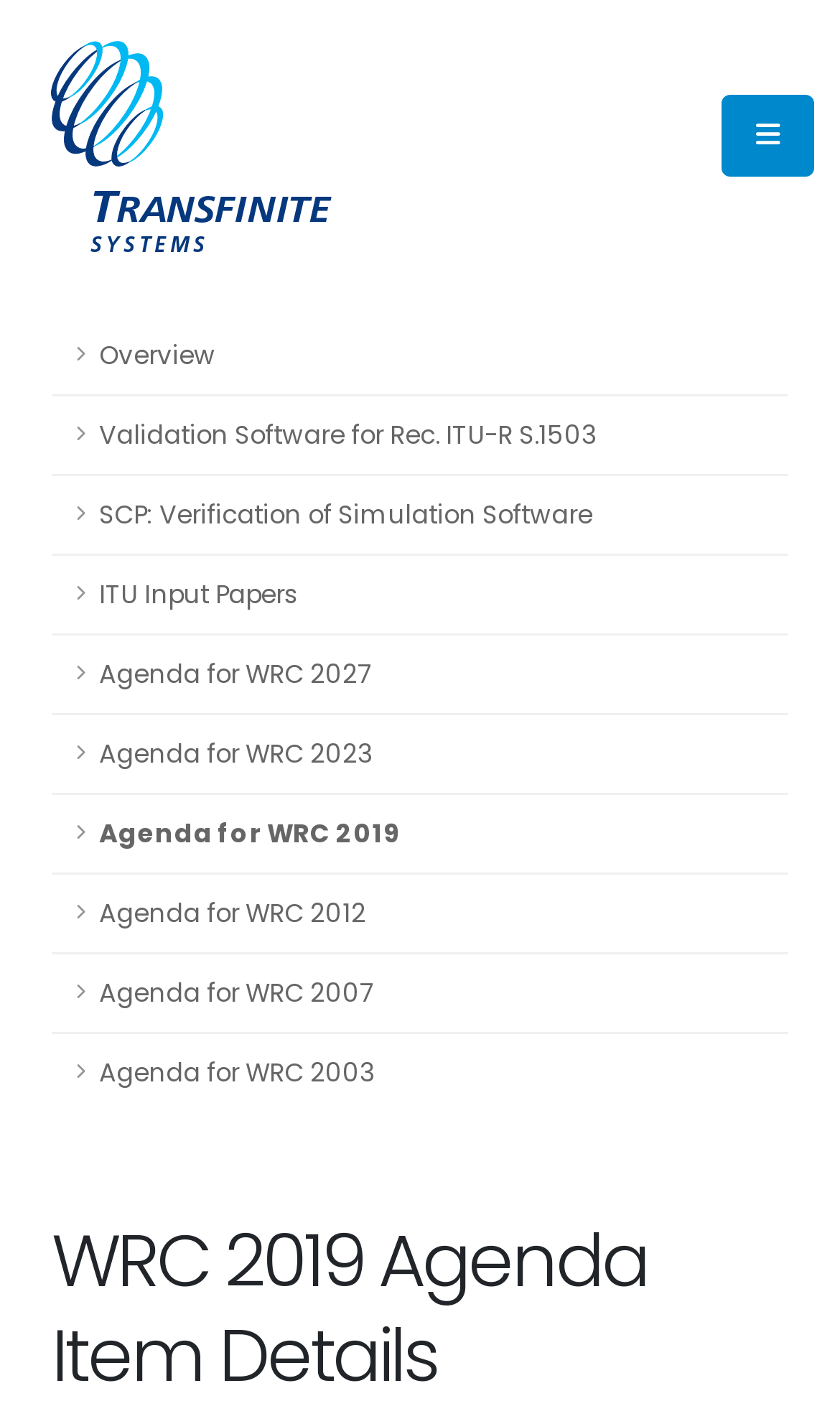What is the logo at the top left corner?
Using the image as a reference, answer the question with a short word or phrase.

TSL-logo